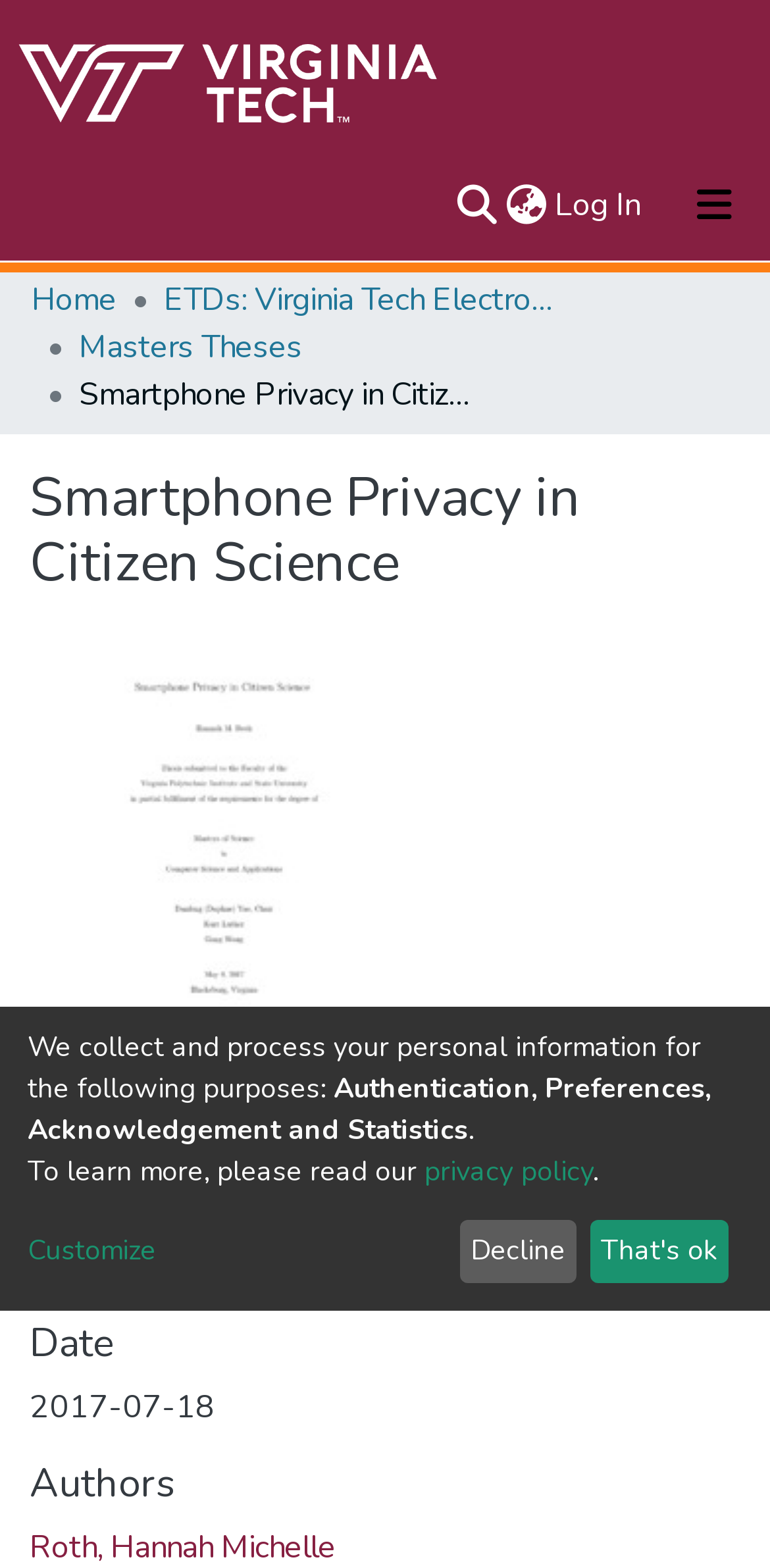What is the purpose of the search bar?
Using the screenshot, give a one-word or short phrase answer.

Search repository